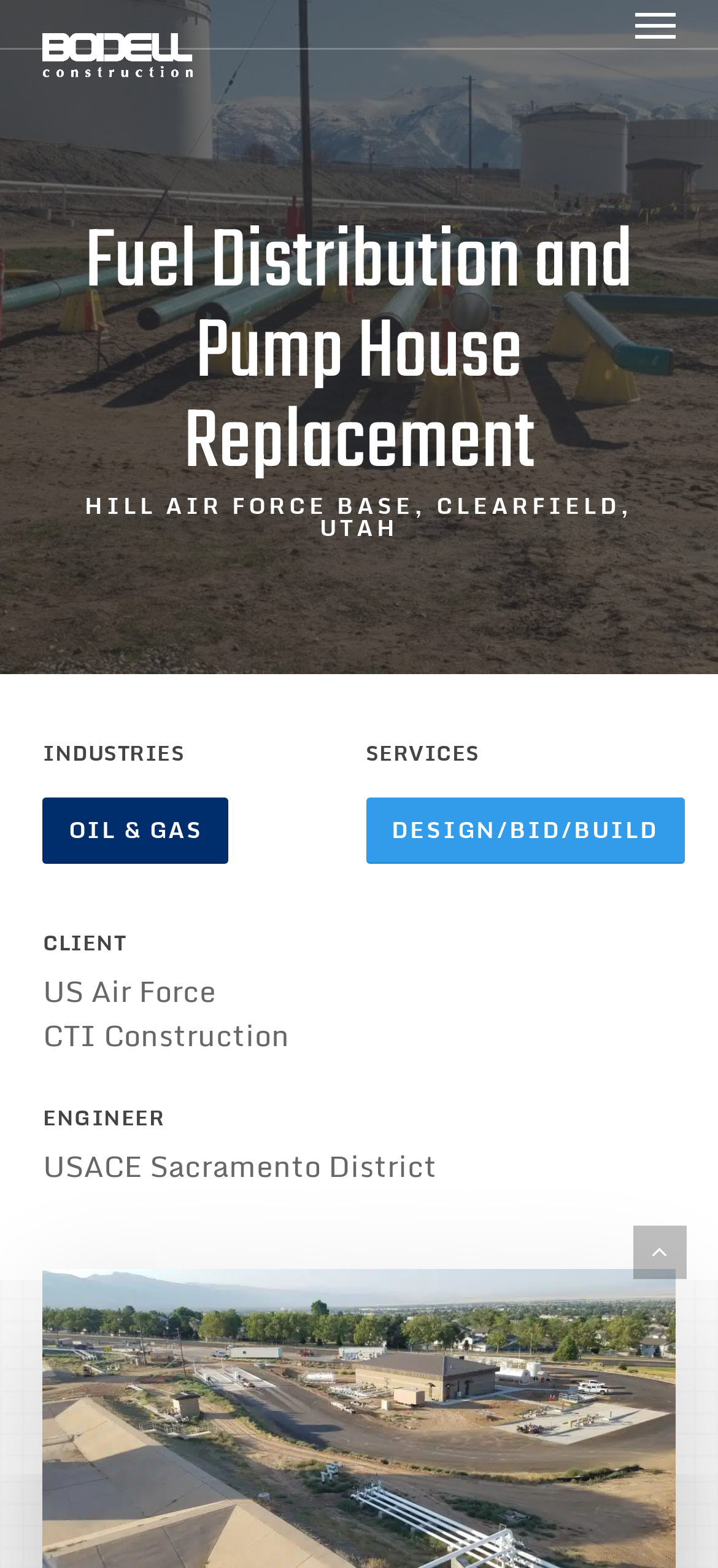Who is the client for this project?
Can you provide an in-depth and detailed response to the question?

I found the answer by looking at the static text element with the content 'US Air Force' which is located under the heading 'CLIENT'.